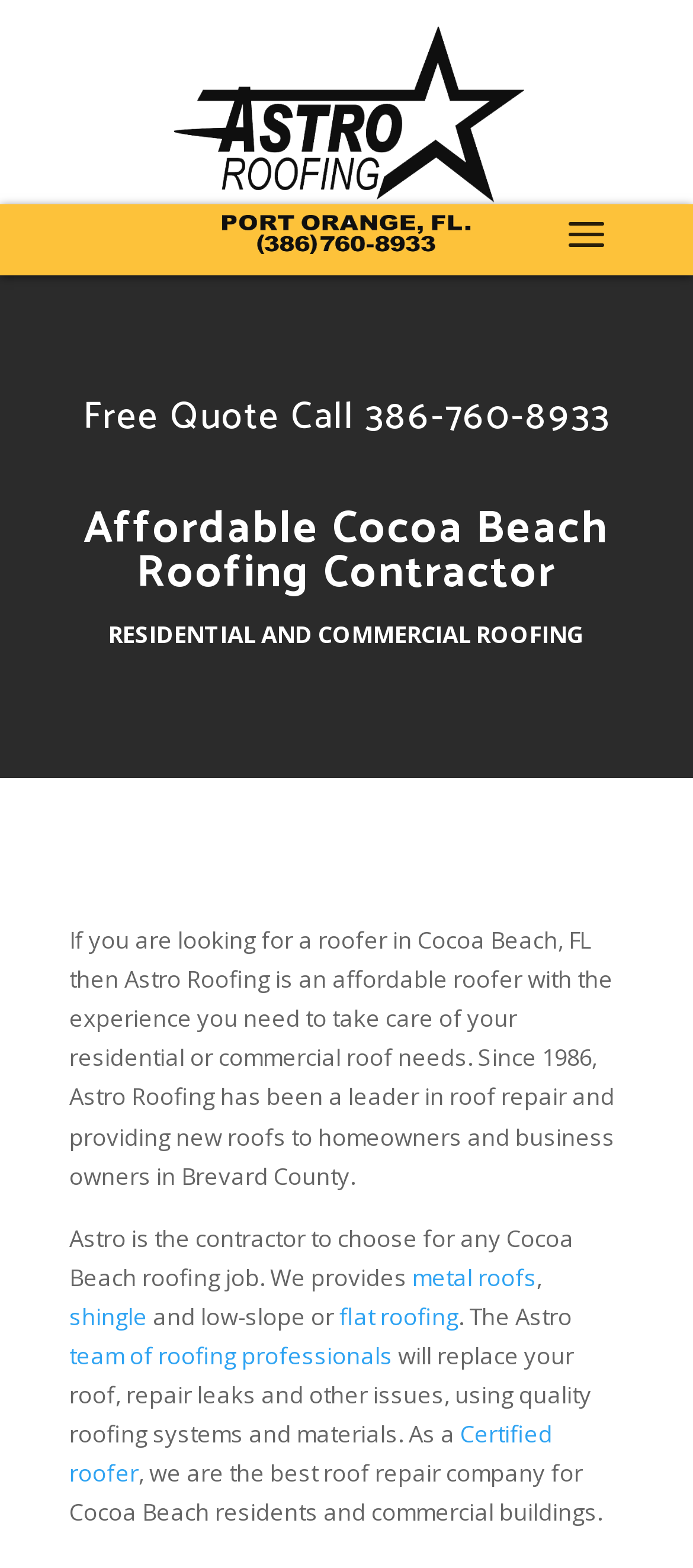What is the phone number for a free quote?
Examine the image and give a concise answer in one word or a short phrase.

386-760-8933